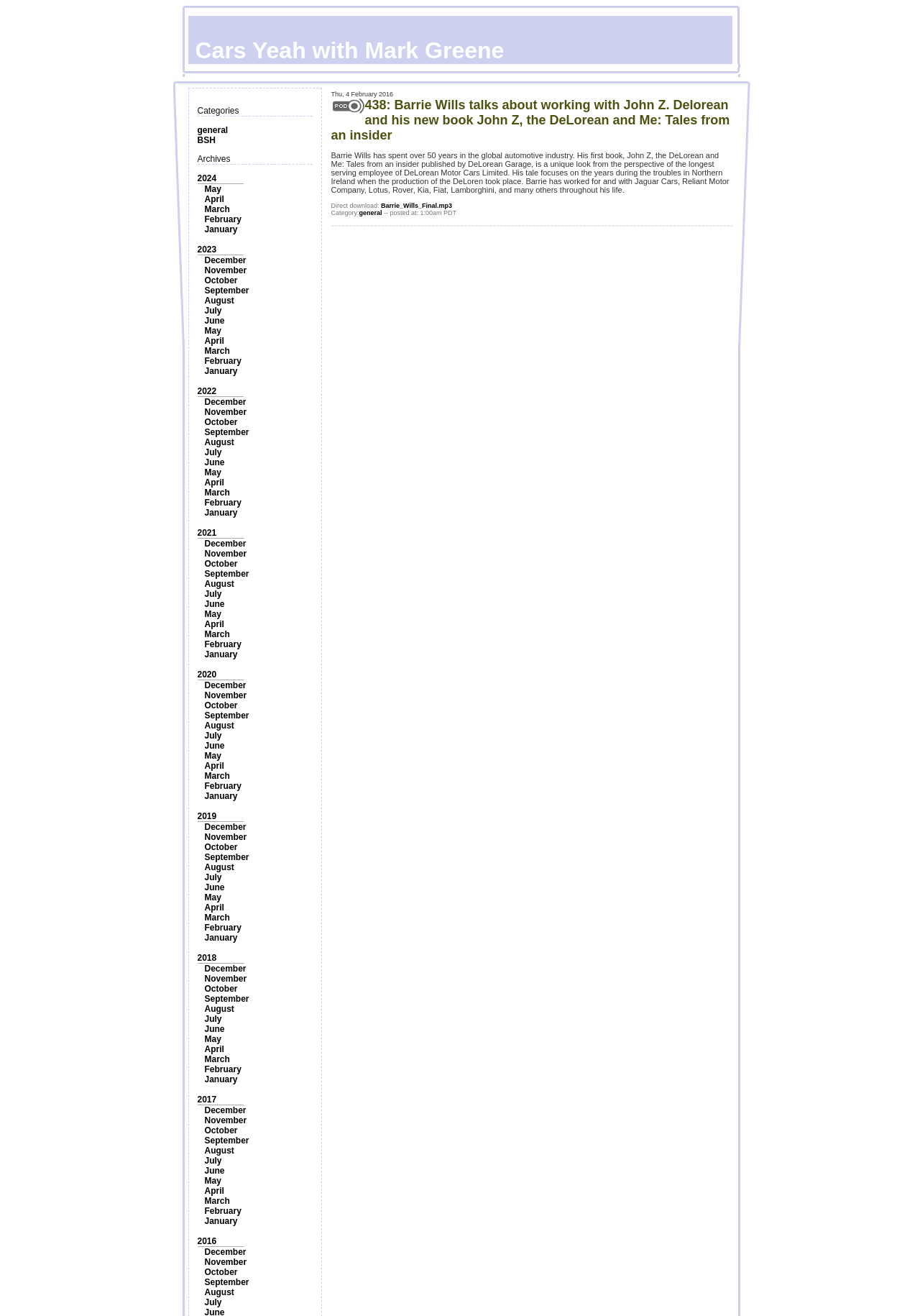Using the provided element description, identify the bounding box coordinates as (top-left x, top-left y, bottom-right x, bottom-right y). Ensure all values are between 0 and 1. Description: Cars Yeah with Mark Greene

[0.181, 0.012, 0.819, 0.049]